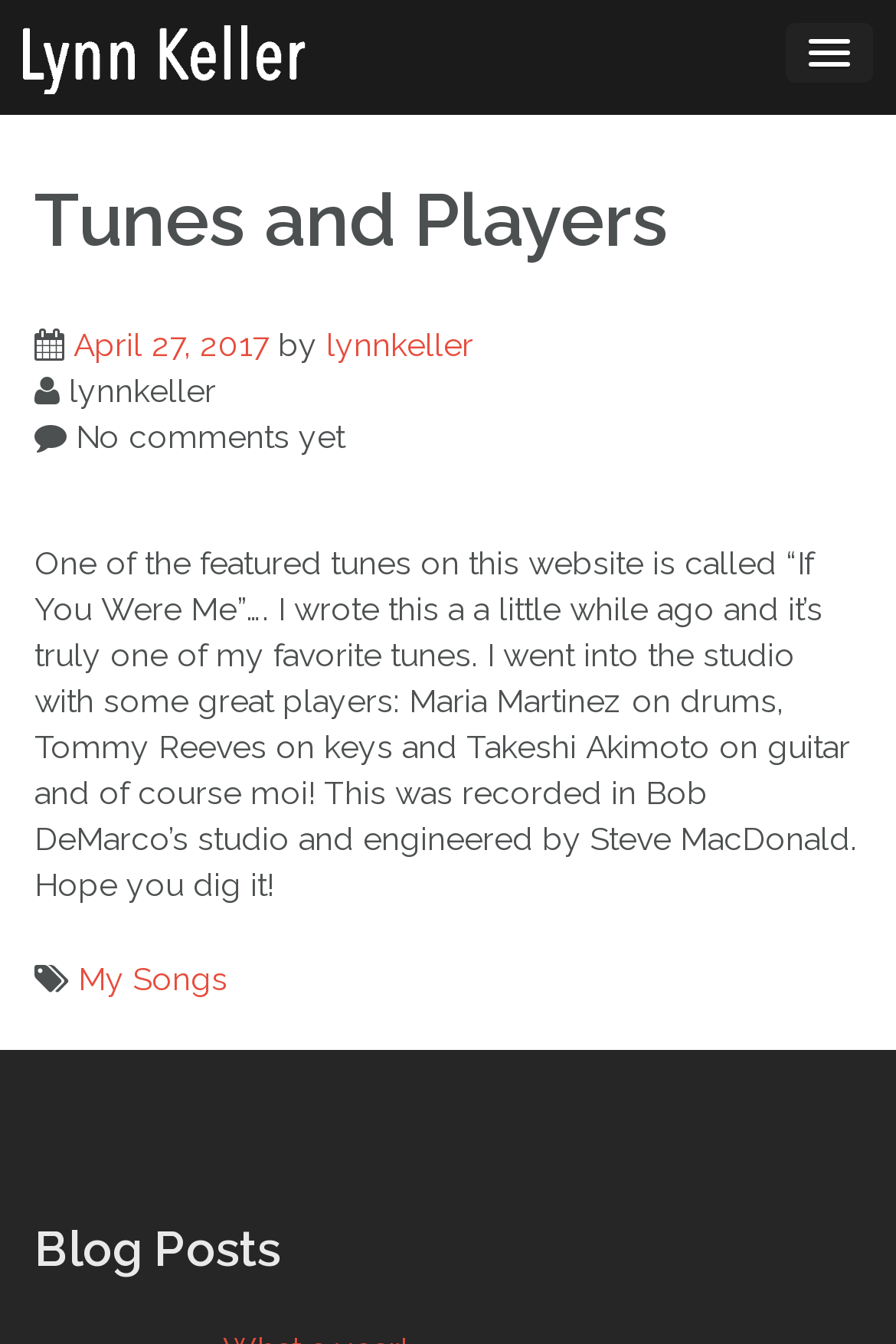Identify the bounding box coordinates for the UI element mentioned here: "title="Lynn Keller's Official Website"". Provide the coordinates as four float values between 0 and 1, i.e., [left, top, right, bottom].

[0.026, 0.029, 0.341, 0.056]